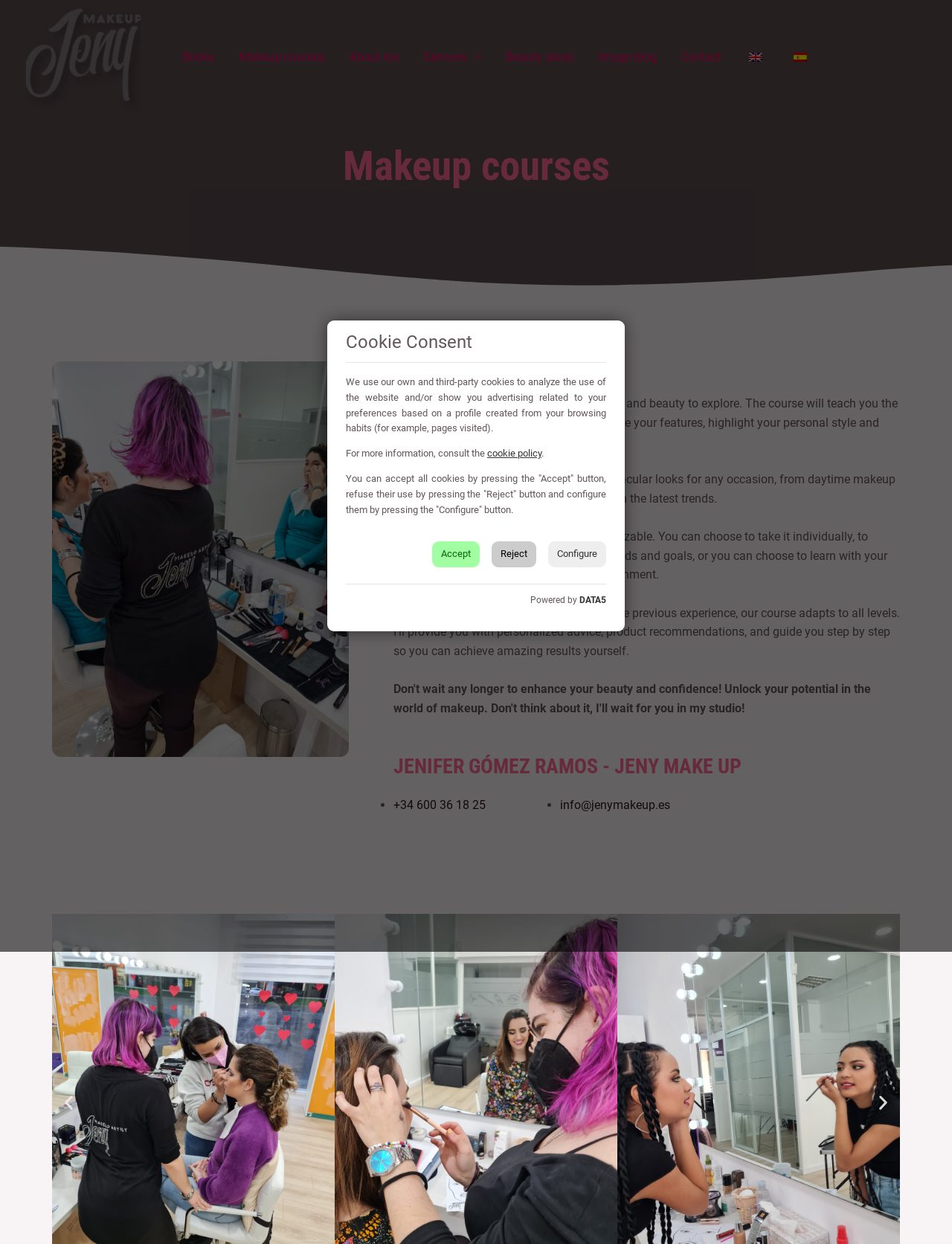Identify and provide the bounding box coordinates of the UI element described: "Beauty salon". The coordinates should be formatted as [left, top, right, bottom], with each number being a float between 0 and 1.

[0.518, 0.037, 0.615, 0.055]